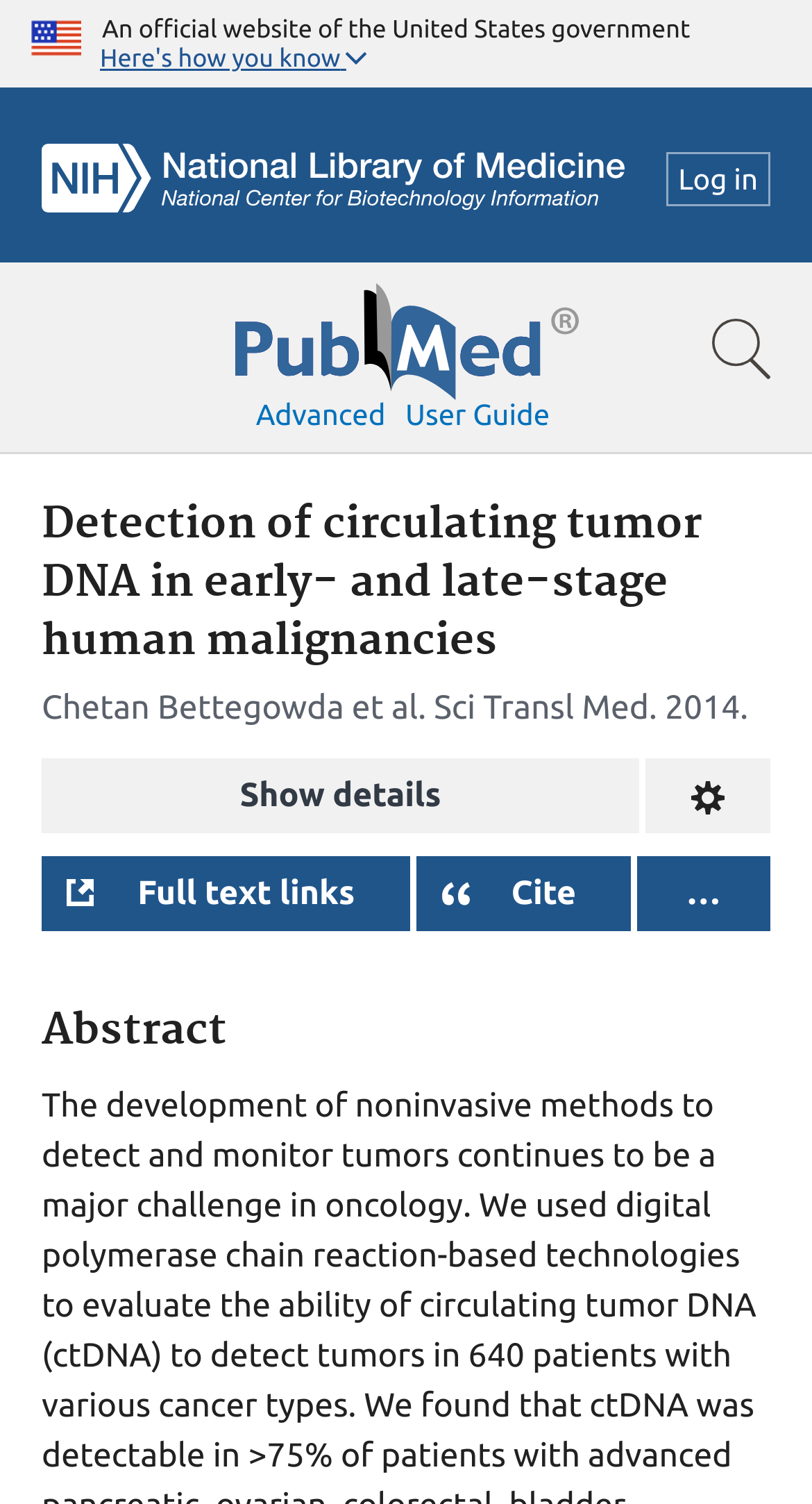Please provide a one-word or phrase answer to the question: 
What is the purpose of the 'Show details' button?

To show full article details